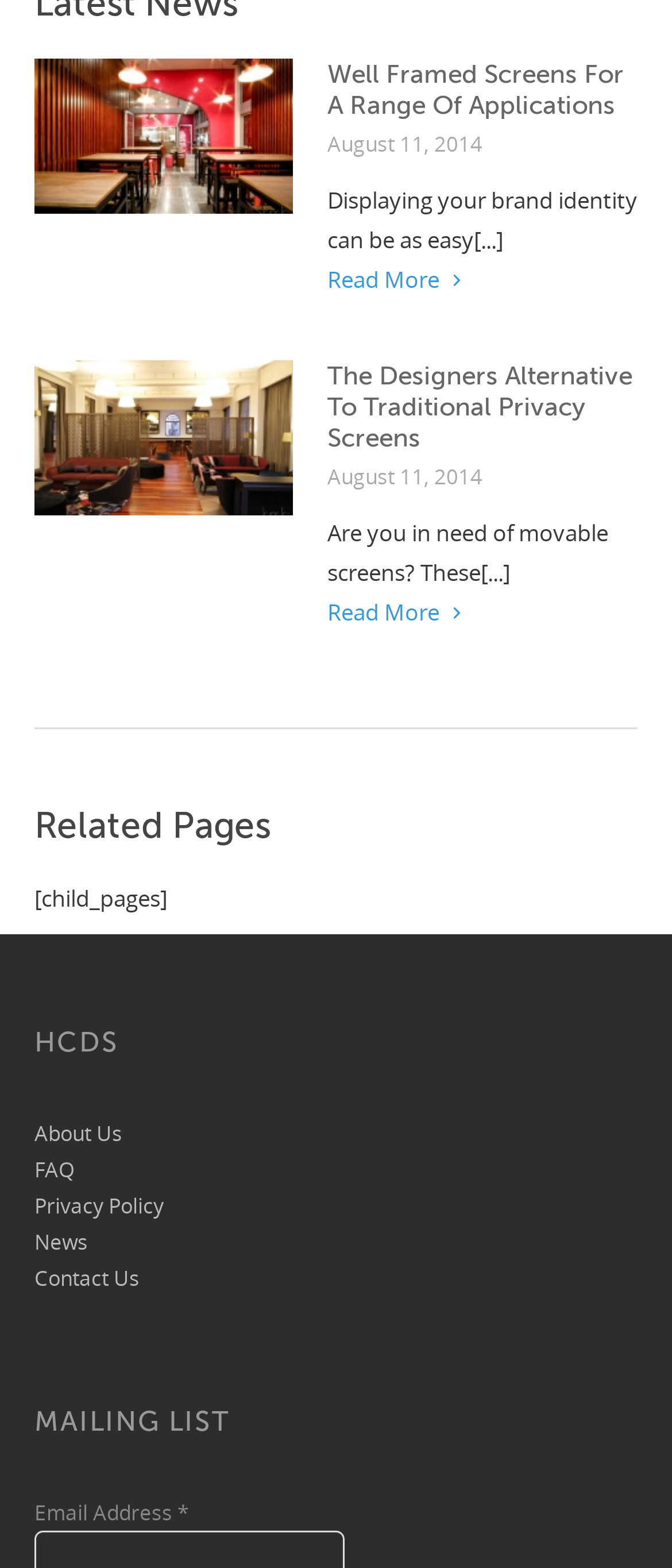Use a single word or phrase to answer this question: 
What is the date of the first article?

August 11, 2014